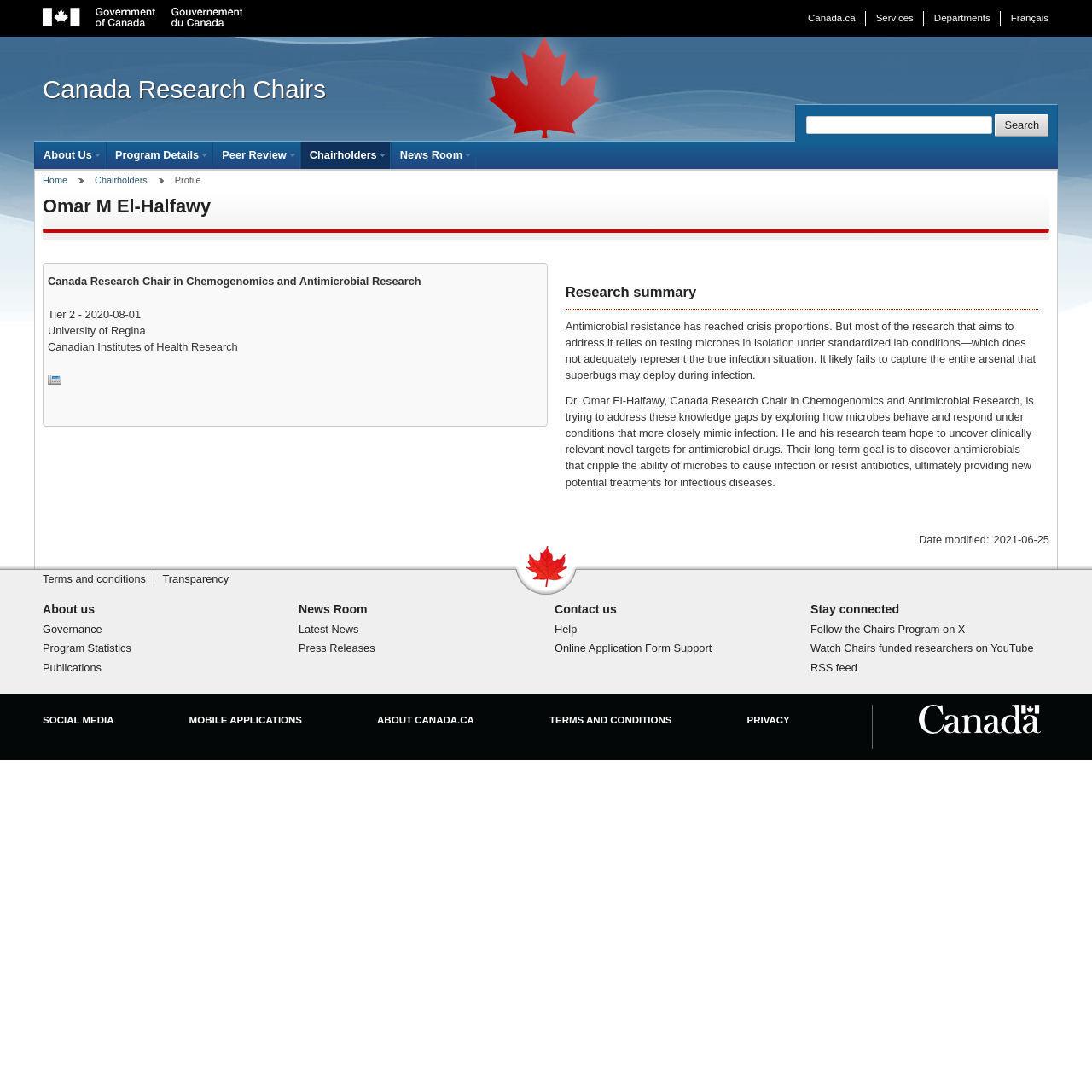What is the university affiliation of Omar M El-Halfawy?
Using the image as a reference, give an elaborate response to the question.

The university affiliation of Omar M El-Halfawy can be found in the main content area of the webpage, specifically in the static text element that reads 'University of Regina'.